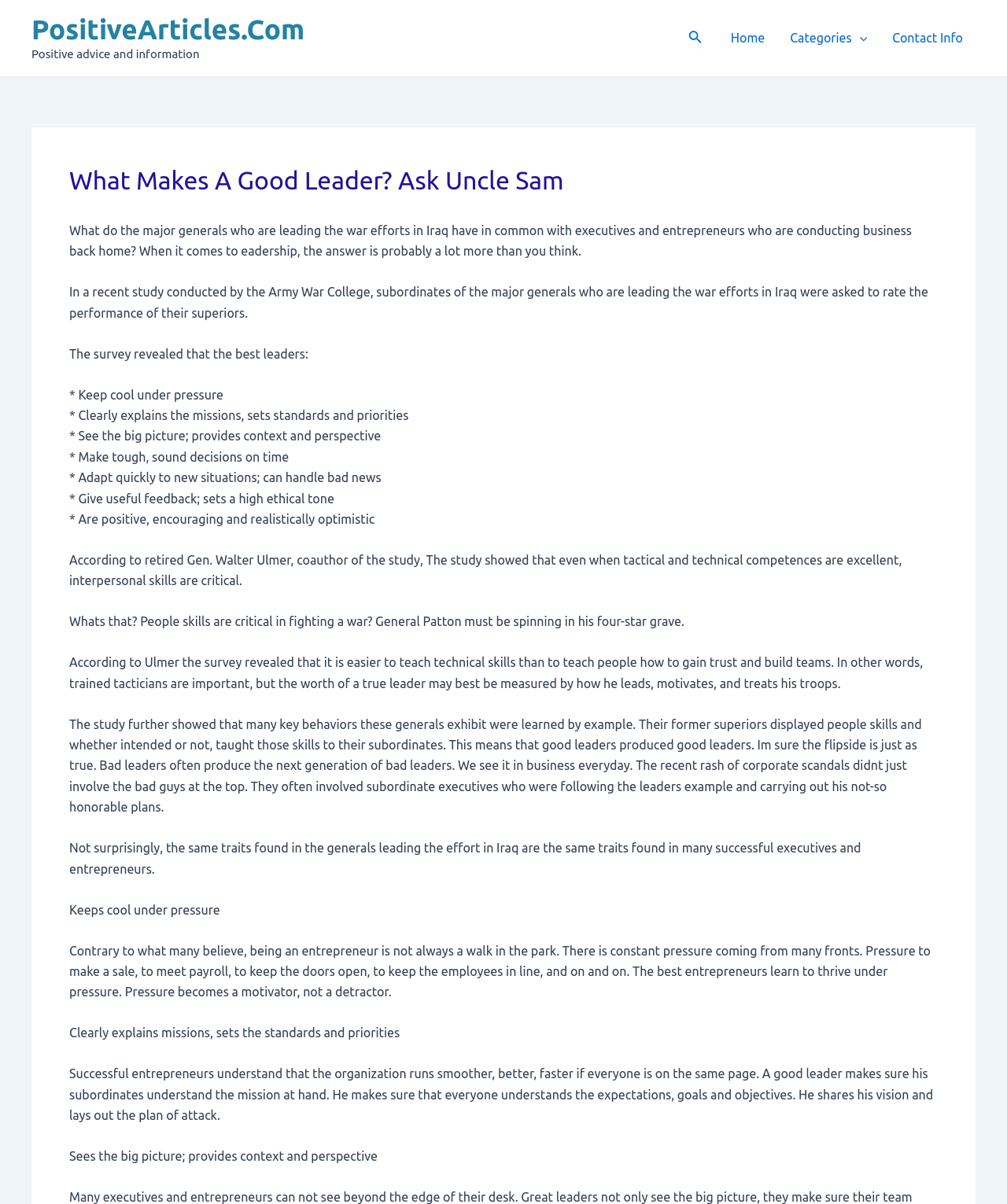Provide a thorough description of this webpage.

The webpage is about the qualities of a good leader, with a focus on the similarities between military generals and business executives. At the top left of the page, there is a link to "PositiveArticles.Com" and a brief description of the website. Next to it, there is a search icon link with a small image. 

On the top right, there is a navigation menu with links to "Home", "Categories Menu Toggle", and "Contact Info". The "Categories Menu Toggle" has a small image of a menu toggle.

Below the navigation menu, there is a header section with the title "What Makes A Good Leader? Ask Uncle Sam". This is followed by a series of paragraphs discussing the qualities of good leaders, including keeping cool under pressure, clearly explaining missions, seeing the big picture, making tough decisions, adapting to new situations, giving useful feedback, and being positive and encouraging.

The article cites a study by the Army War College, which found that the best leaders in the military possess these qualities. It also quotes retired General Walter Ulmer, who notes that people skills are critical in leadership and that it is easier to teach technical skills than to teach people how to gain trust and build teams.

The article goes on to discuss how these same qualities are found in successful executives and entrepreneurs, who must also thrive under pressure, clearly communicate their vision, and provide context and perspective. Overall, the webpage presents a thoughtful discussion on the essential qualities of effective leadership.